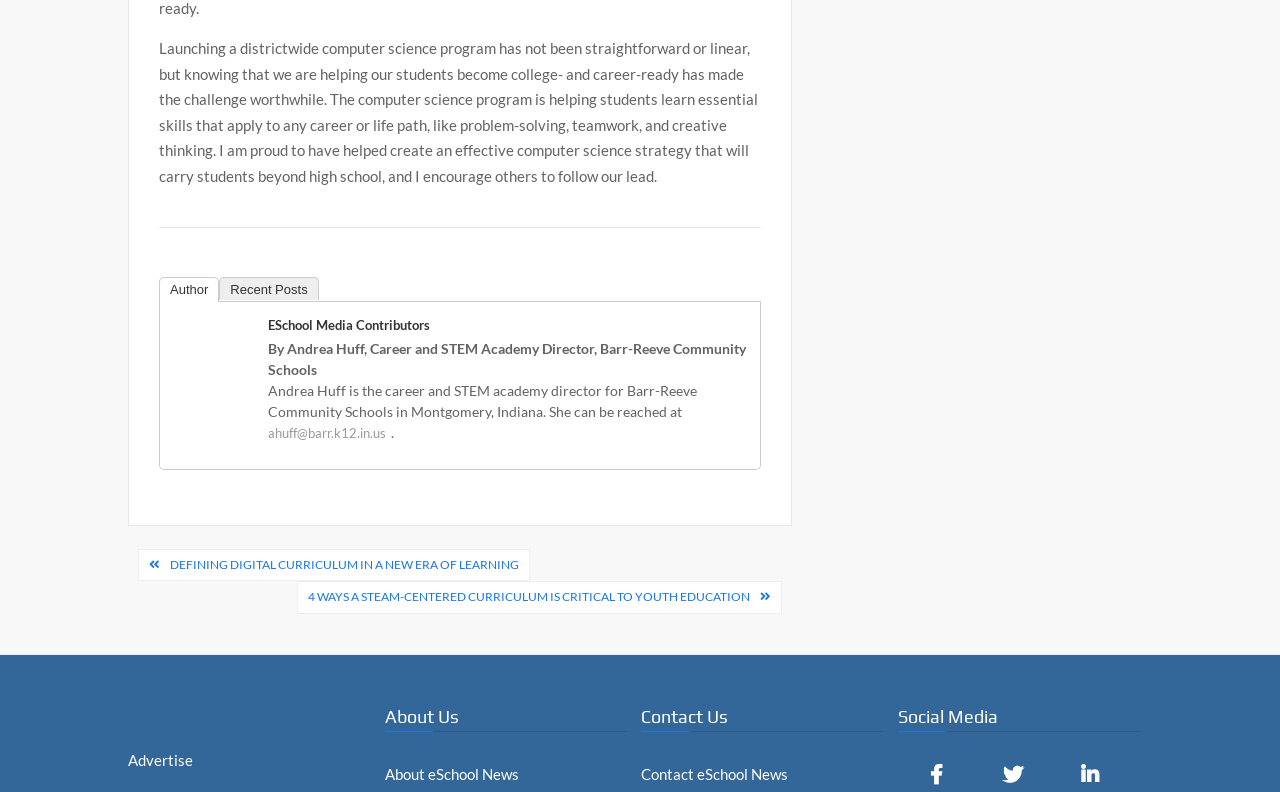Determine the bounding box coordinates for the area you should click to complete the following instruction: "Contact eSchool News".

[0.501, 0.966, 0.616, 0.989]